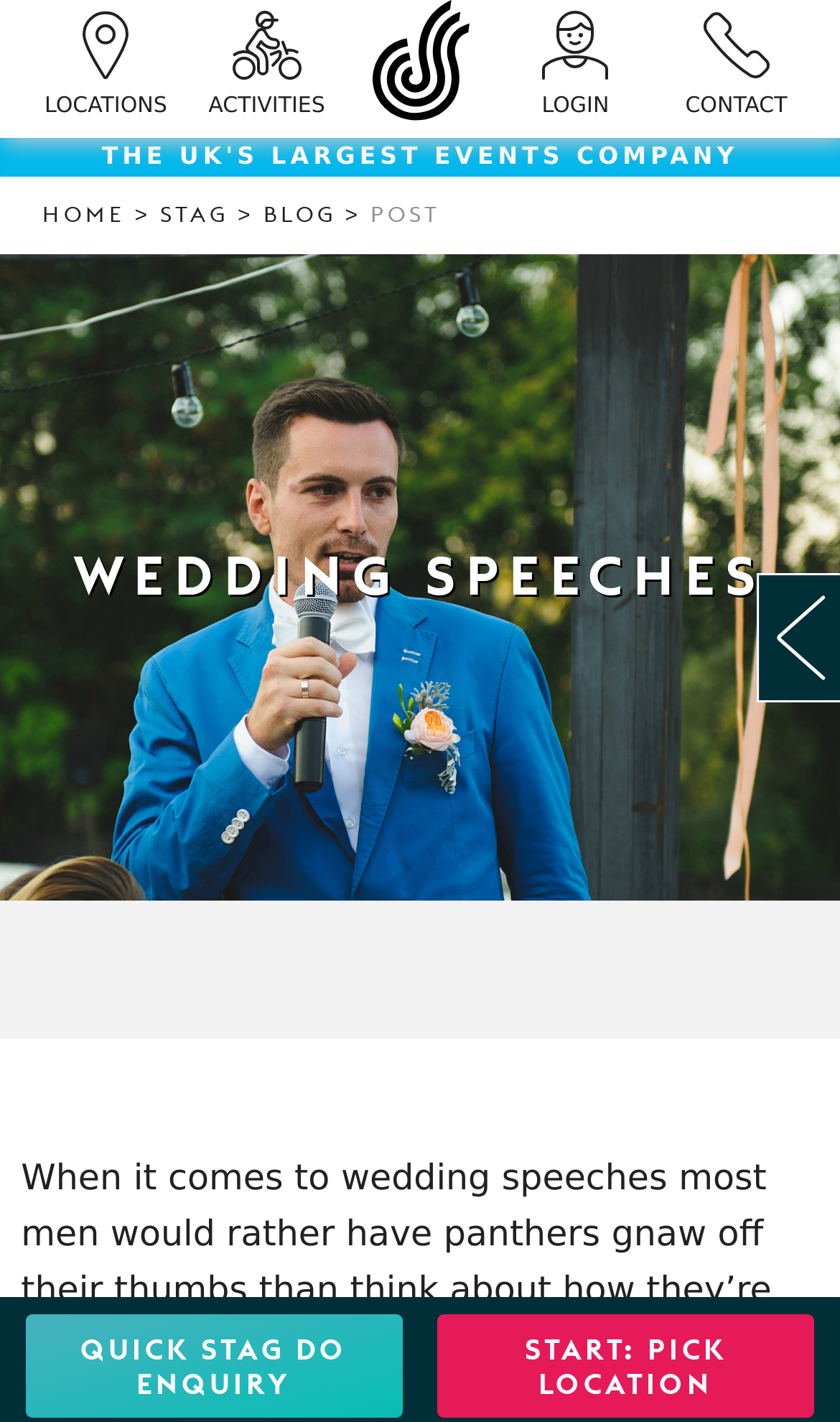Use a single word or phrase to answer the question: What are the main sections of this webpage?

Locations, Activities, Home, Login, Contact